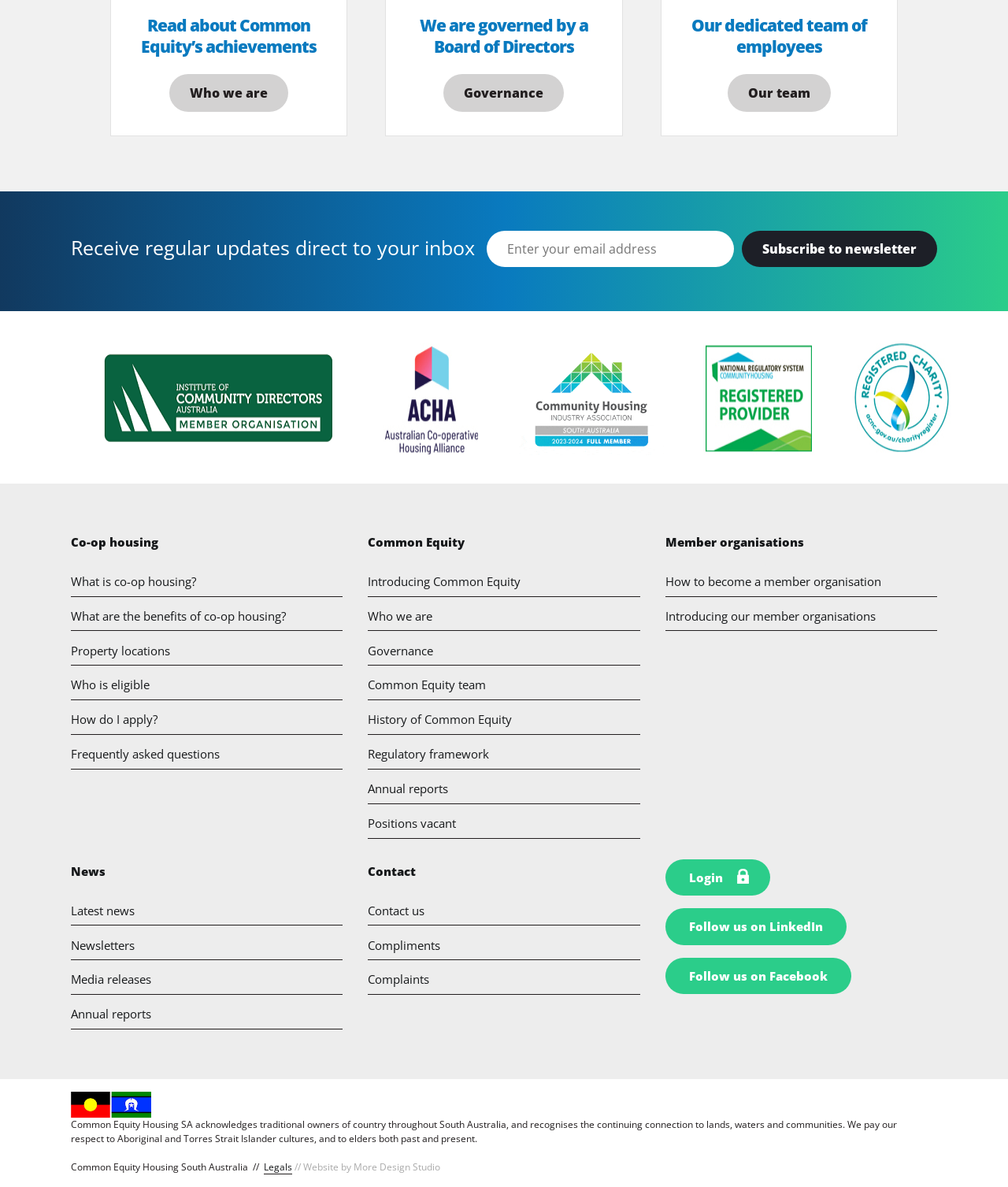Given the description: "Who we are", determine the bounding box coordinates of the UI element. The coordinates should be formatted as four float numbers between 0 and 1, [left, top, right, bottom].

[0.365, 0.507, 0.635, 0.532]